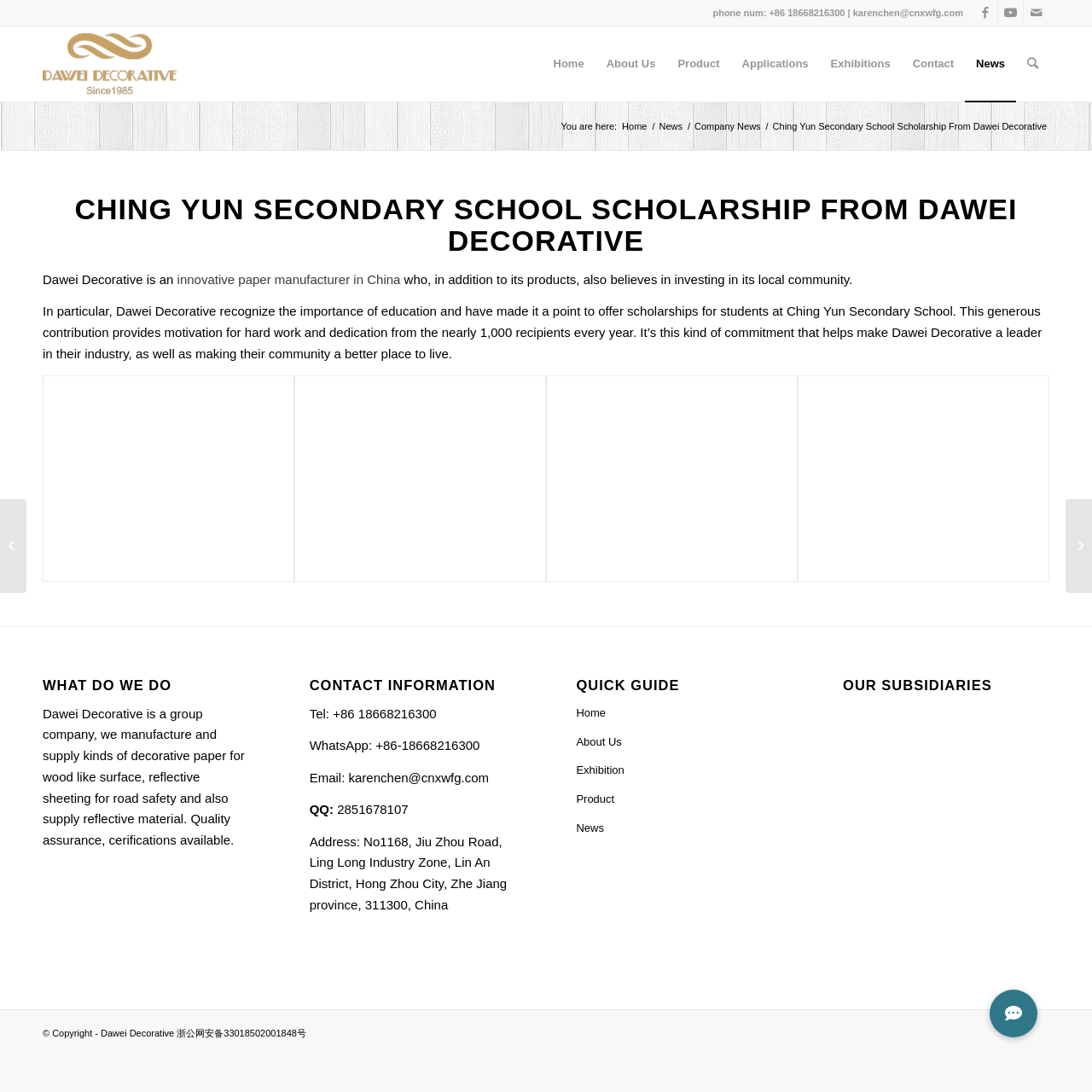Provide a single word or phrase to answer the given question: 
How many links are there in the 'QUICK GUIDE' section?

5